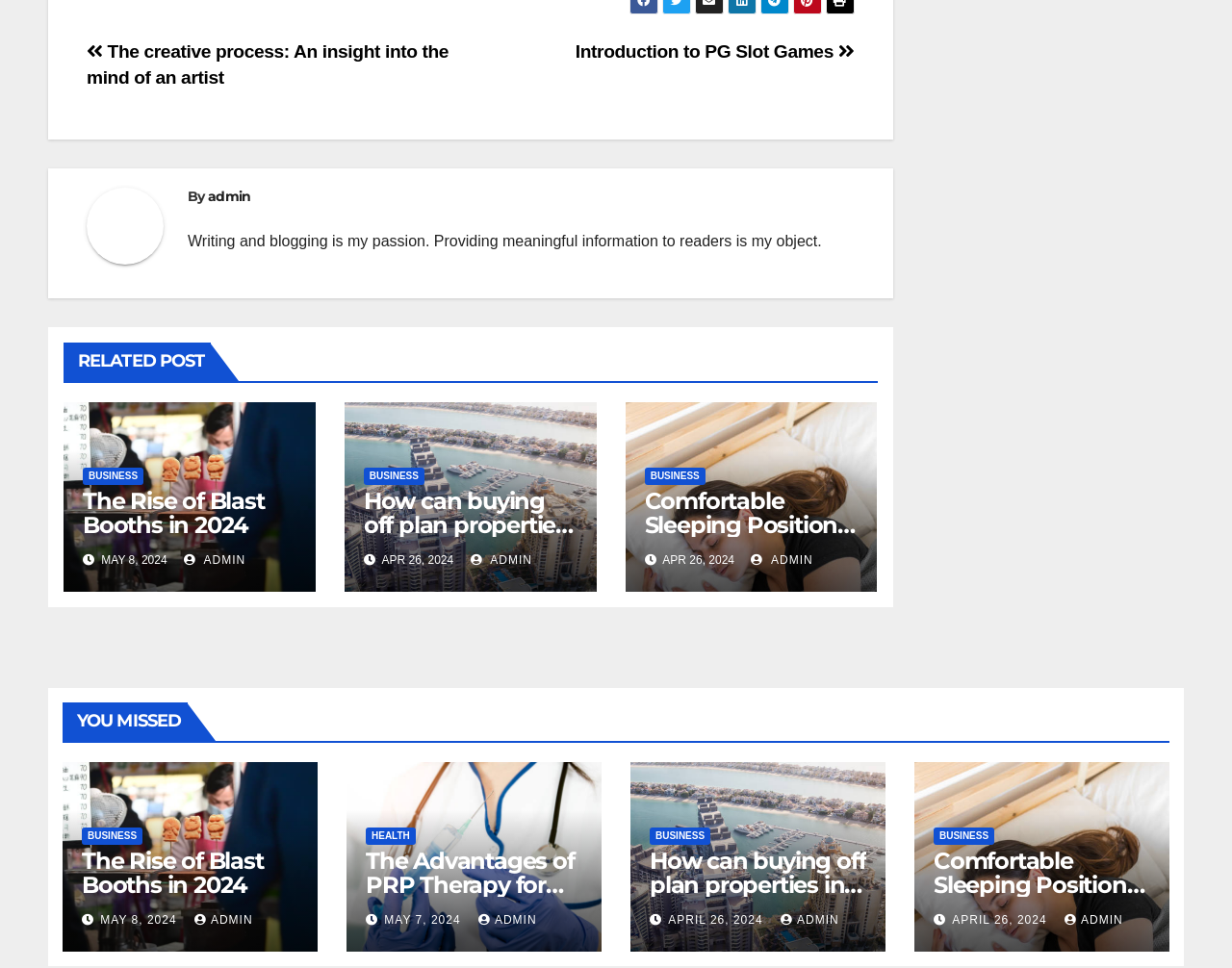Determine the bounding box coordinates of the area to click in order to meet this instruction: "Read the post by admin".

[0.152, 0.194, 0.203, 0.212]